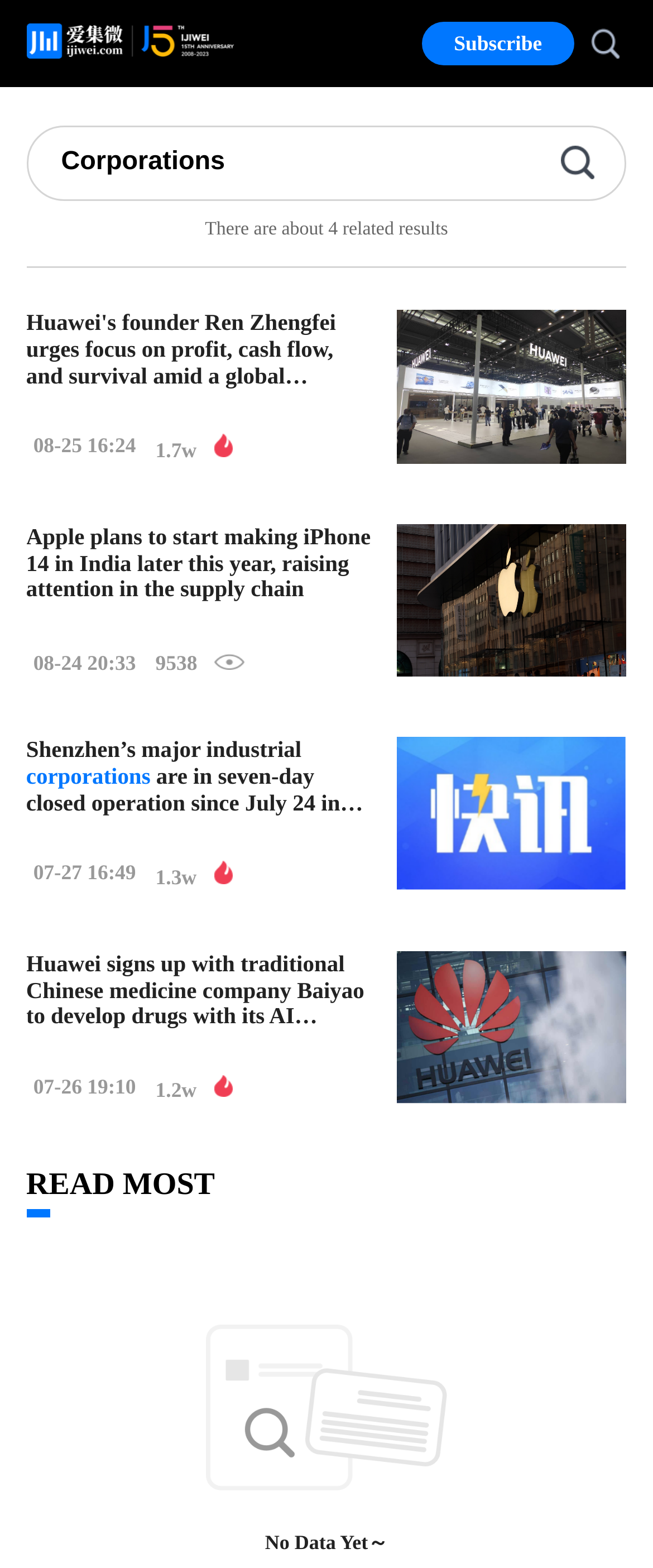Find the bounding box of the UI element described as: "parent_node: Subscribe". The bounding box coordinates should be given as four float values between 0 and 1, i.e., [left, top, right, bottom].

[0.04, 0.014, 0.36, 0.041]